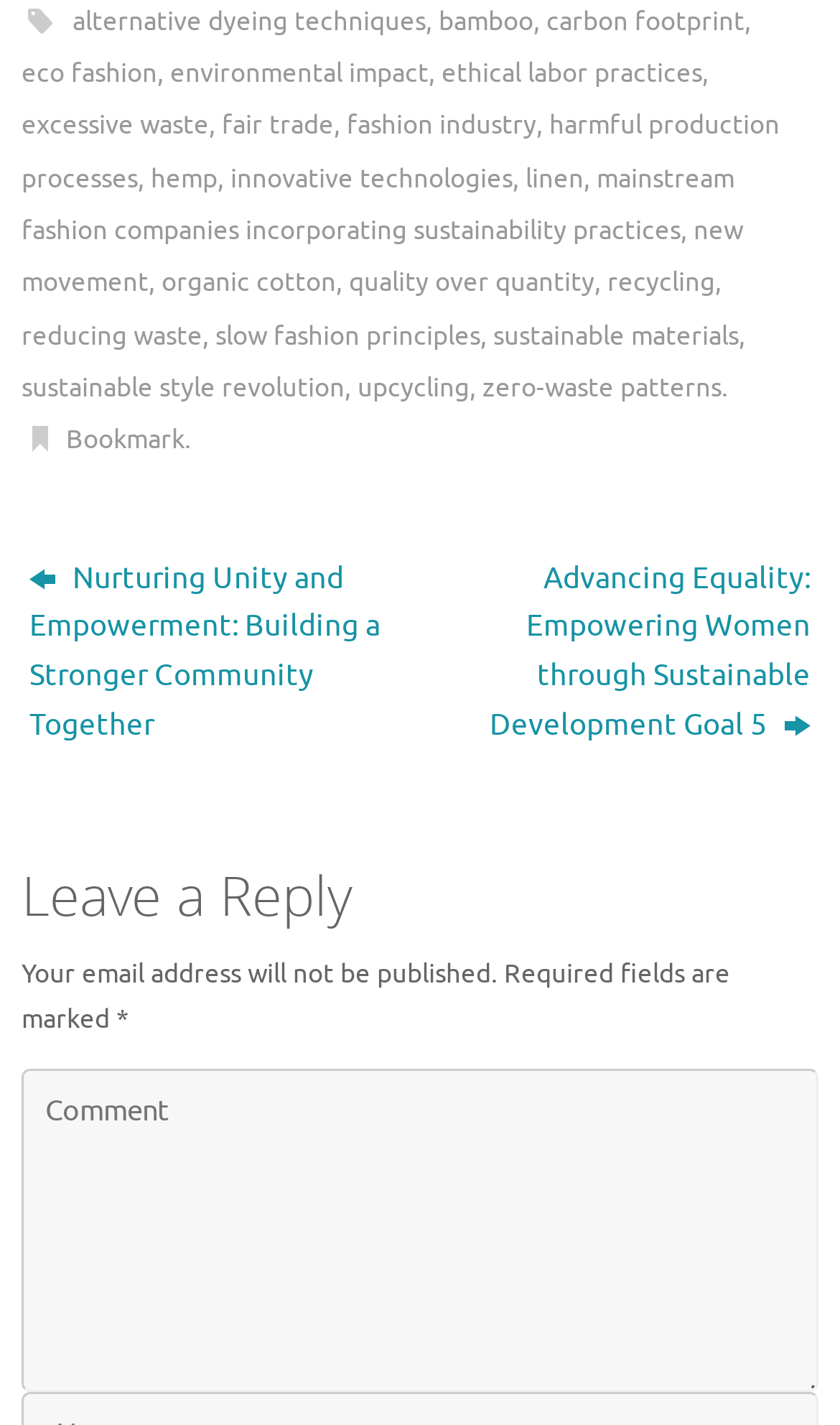What is the main topic of the webpage?
Please provide a comprehensive answer based on the contents of the image.

The webpage appears to be discussing sustainable fashion practices, as evident from the numerous links and keywords related to eco-friendly fashion, such as 'alternative dyeing techniques', 'bamboo', 'carbon footprint', 'eco fashion', and many more.